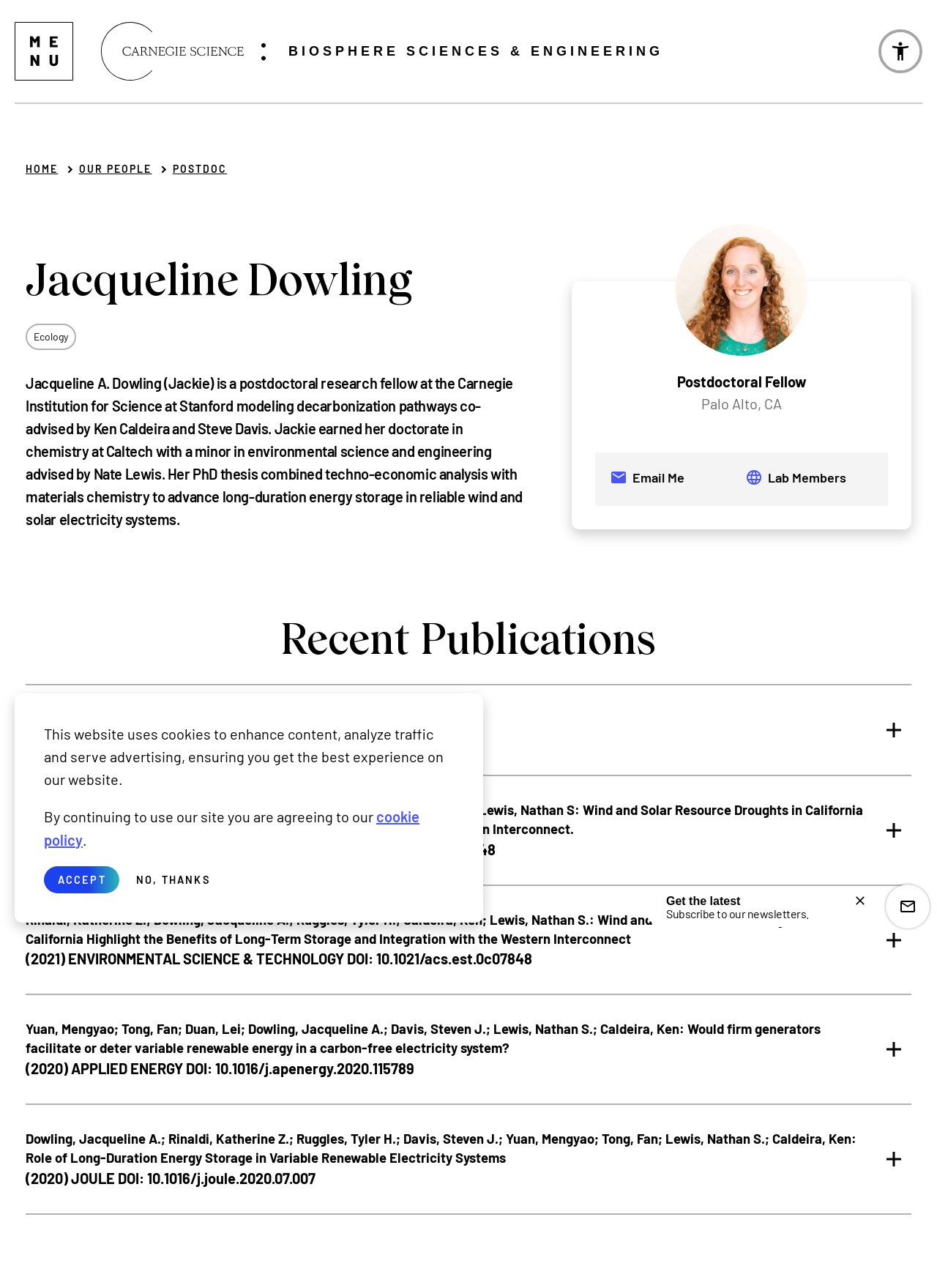Provide your answer to the question using just one word or phrase: What is the topic of Dr. Jacqueline Dowling's PhD thesis?

long-duration energy storage